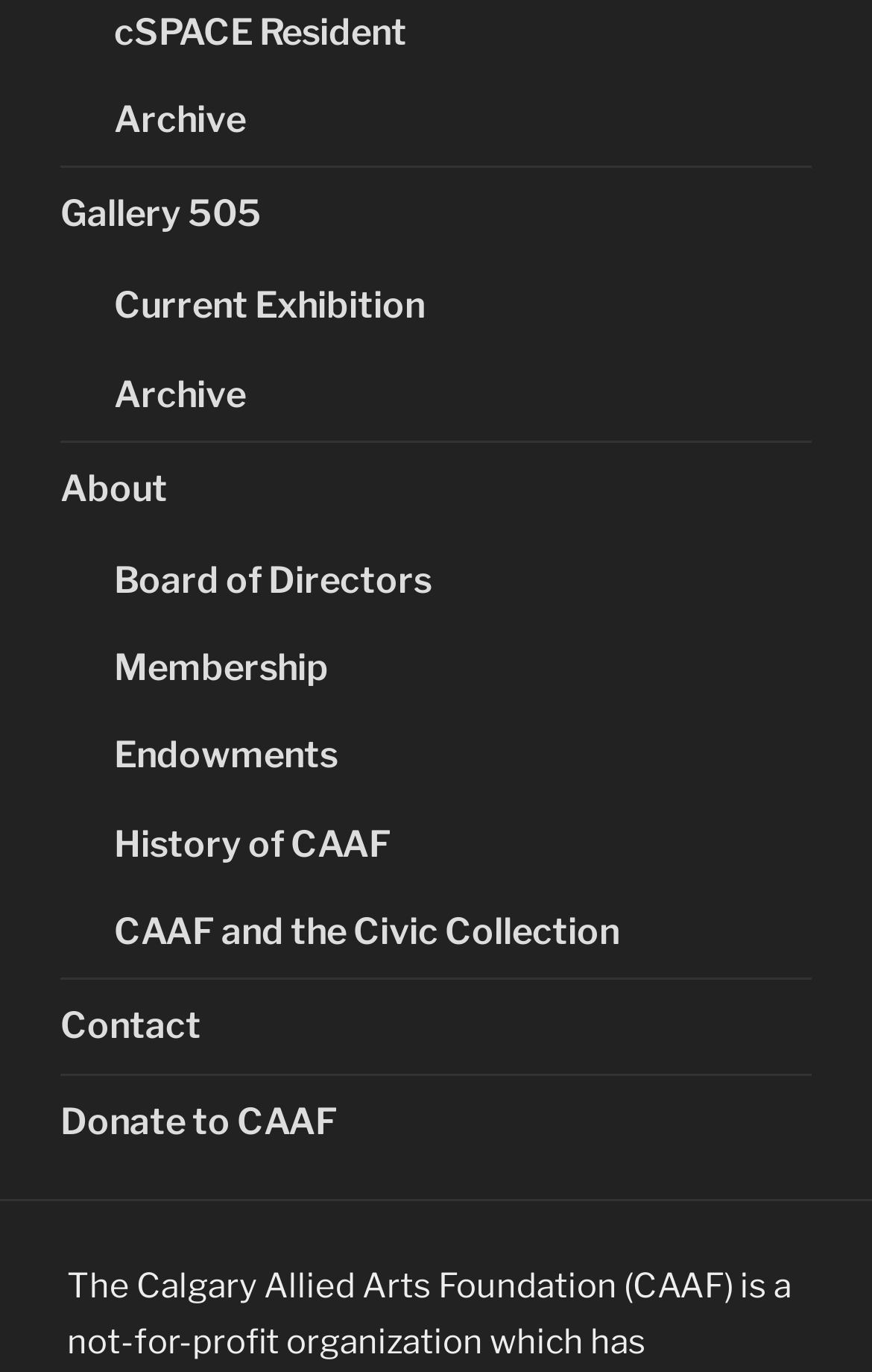Please answer the following question using a single word or phrase: 
How many links are in the top navigation bar?

9